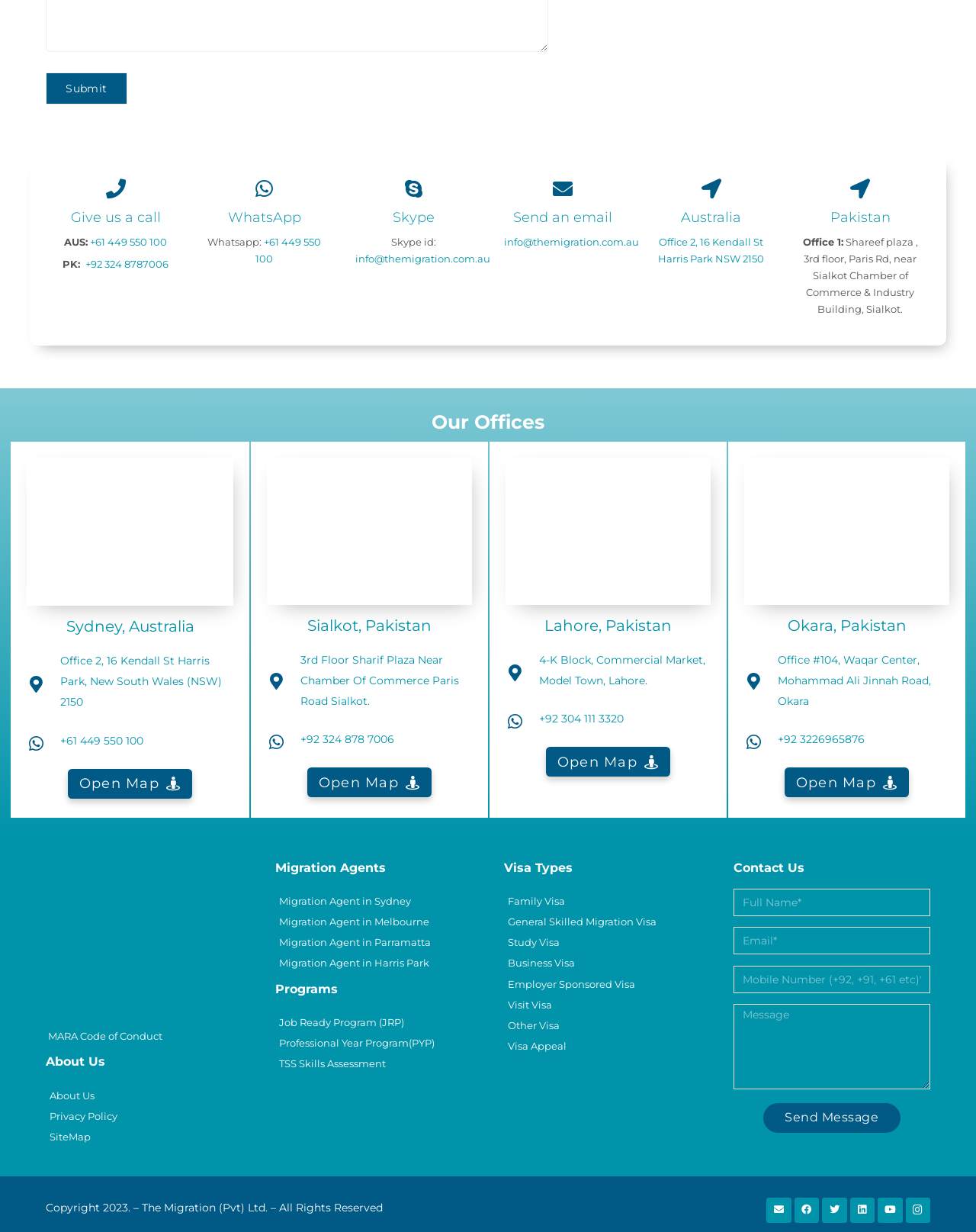What is the name of the program for job readiness?
Look at the image and provide a detailed response to the question.

I found the name of the program for job readiness by looking at the 'Programs' section, where it lists the program 'Job Ready Program (JRP)'.